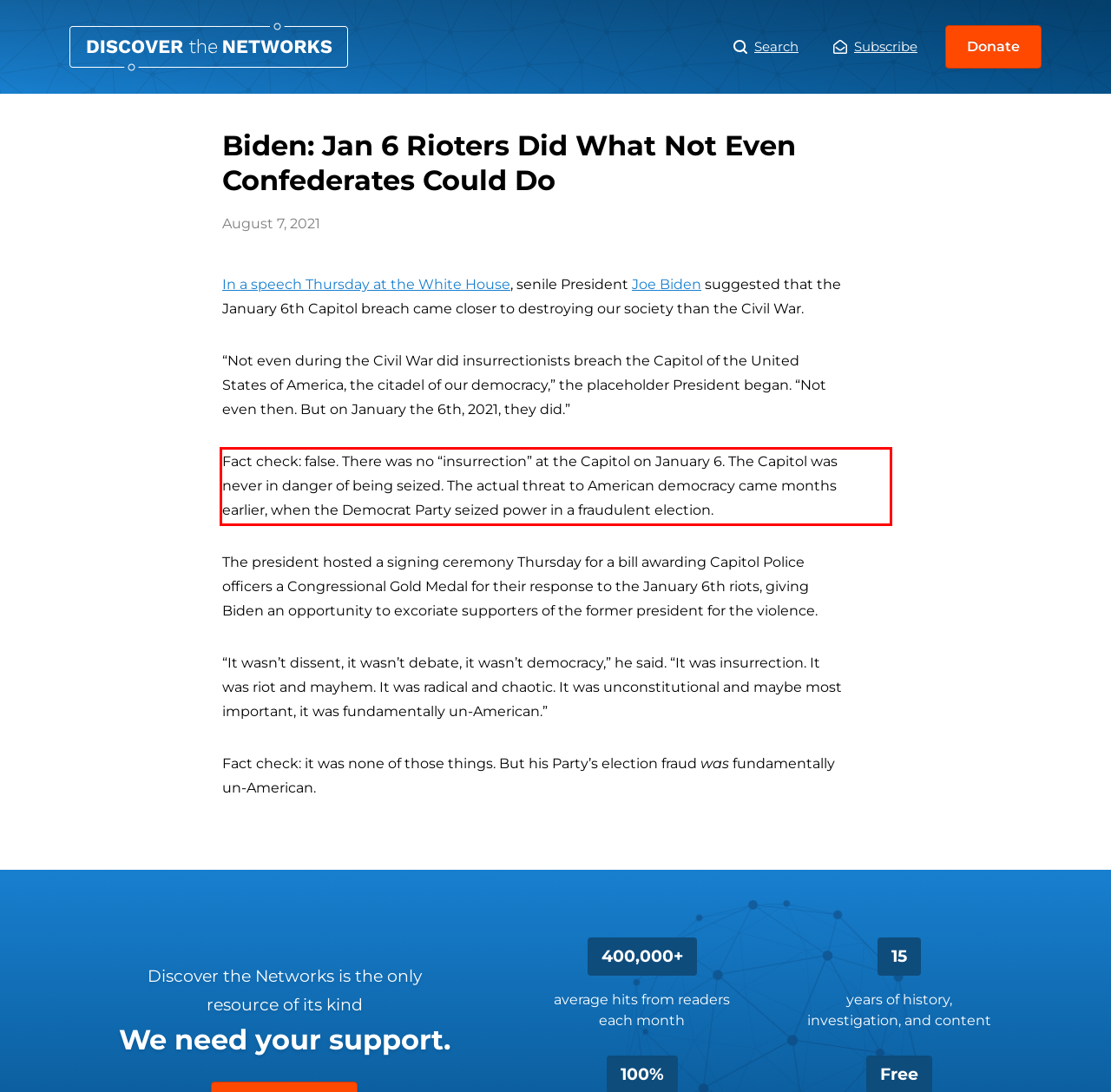Given a screenshot of a webpage containing a red rectangle bounding box, extract and provide the text content found within the red bounding box.

Fact check: false. There was no “insurrection” at the Capitol on January 6. The Capitol was never in danger of being seized. The actual threat to American democracy came months earlier, when the Democrat Party seized power in a fraudulent election.